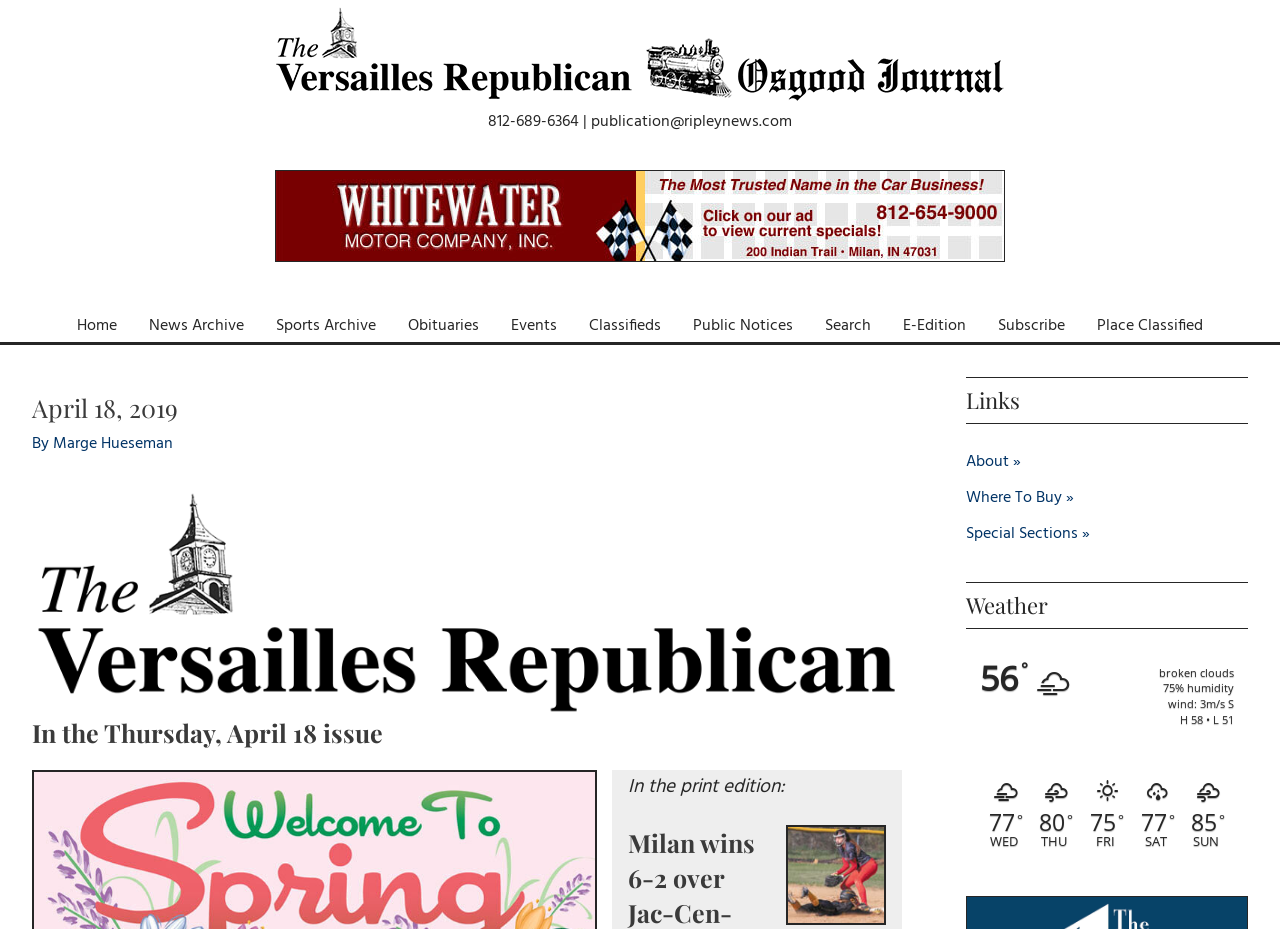What is the phone number of Ripley Publishing Company?
Examine the screenshot and reply with a single word or phrase.

812-689-6364